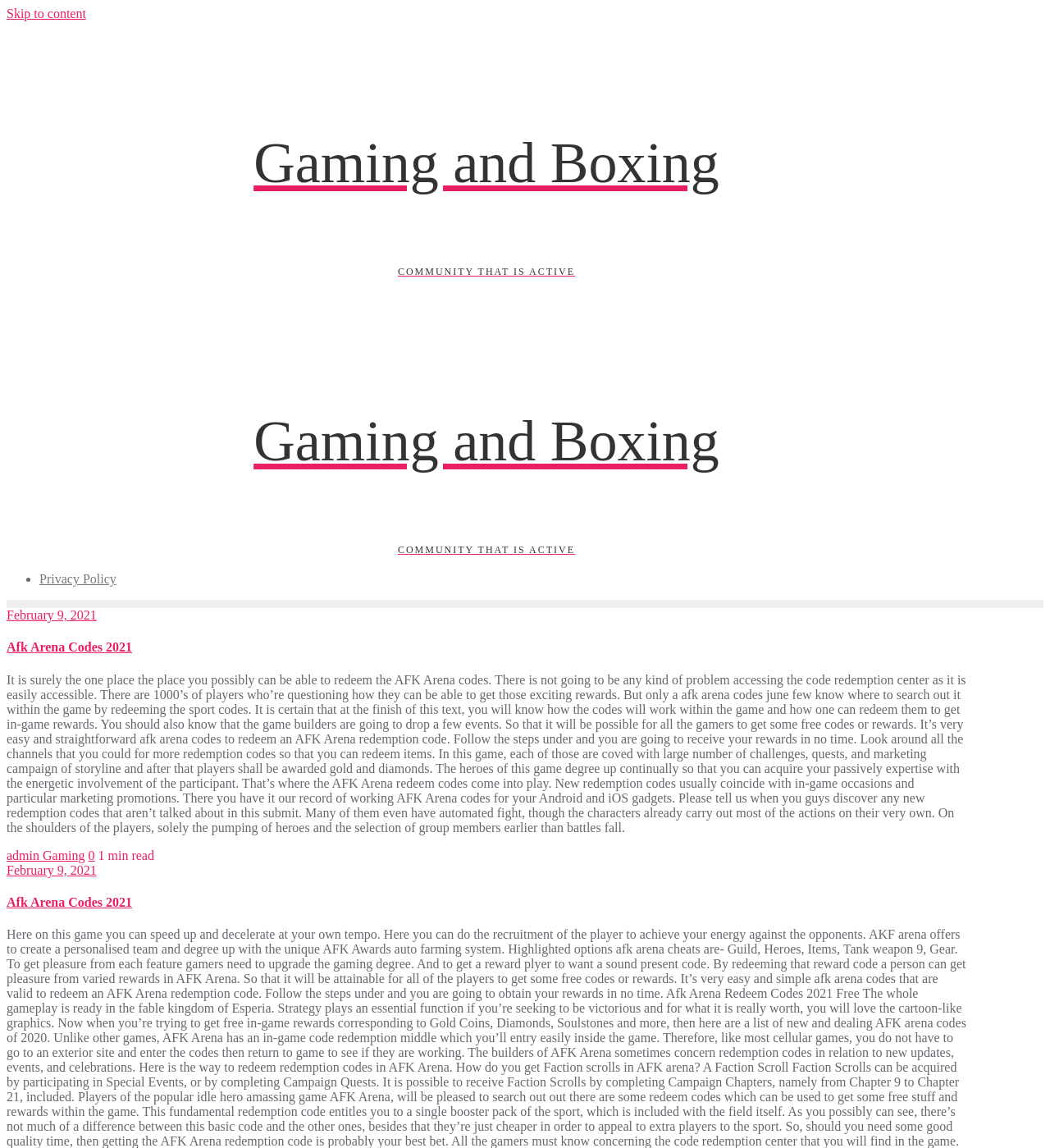Extract the bounding box coordinates for the UI element described as: "February 9, 2021".

[0.006, 0.53, 0.092, 0.542]